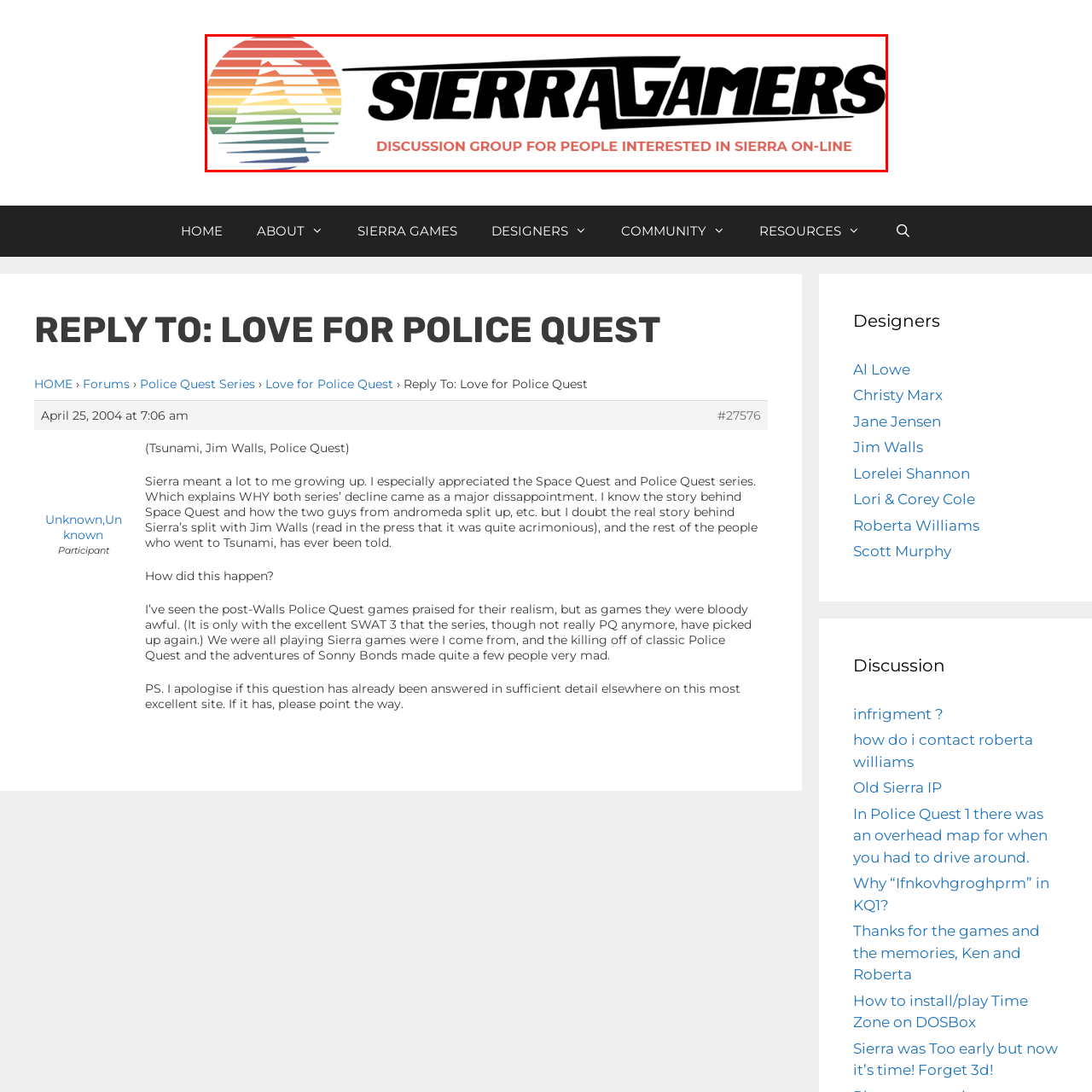Describe in detail the image that is highlighted by the red bounding box.

The image presents the logo of "Sierra Gamers," a discussion group dedicated to enthusiasts of Sierra On-Line games. The design features a vibrant gradient circle that evokes imagery of mountains and sunsets, reflecting the adventurous spirit associated with Sierra’s gaming legacy. Prominently displayed alongside the graphical element is the name "Sierra Gamers" in bold, stylized lettering that captures the essence of gaming culture. Beneath, there’s a tagline: "DISCUSSION GROUP FOR PEOPLE INTERESTED IN SIERRA ON-LINE," highlighting the group’s focus on community engagement and shared interests in classic Sierra games. This logo serves as a welcoming symbol for fans to connect and reminisce about their gaming experiences.